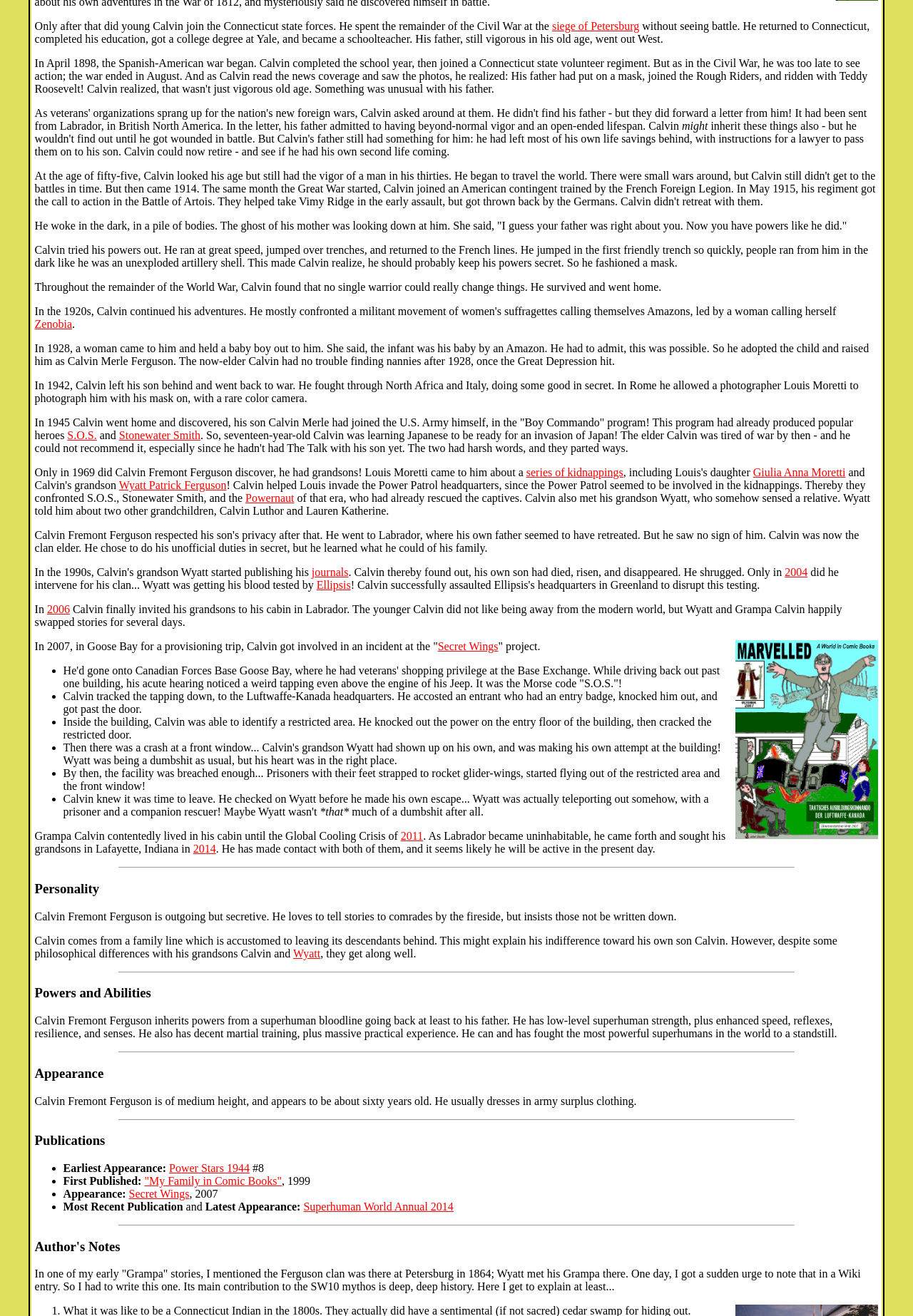Given the description of a UI element: ""My Family in Comic Books"", identify the bounding box coordinates of the matching element in the webpage screenshot.

[0.158, 0.893, 0.309, 0.902]